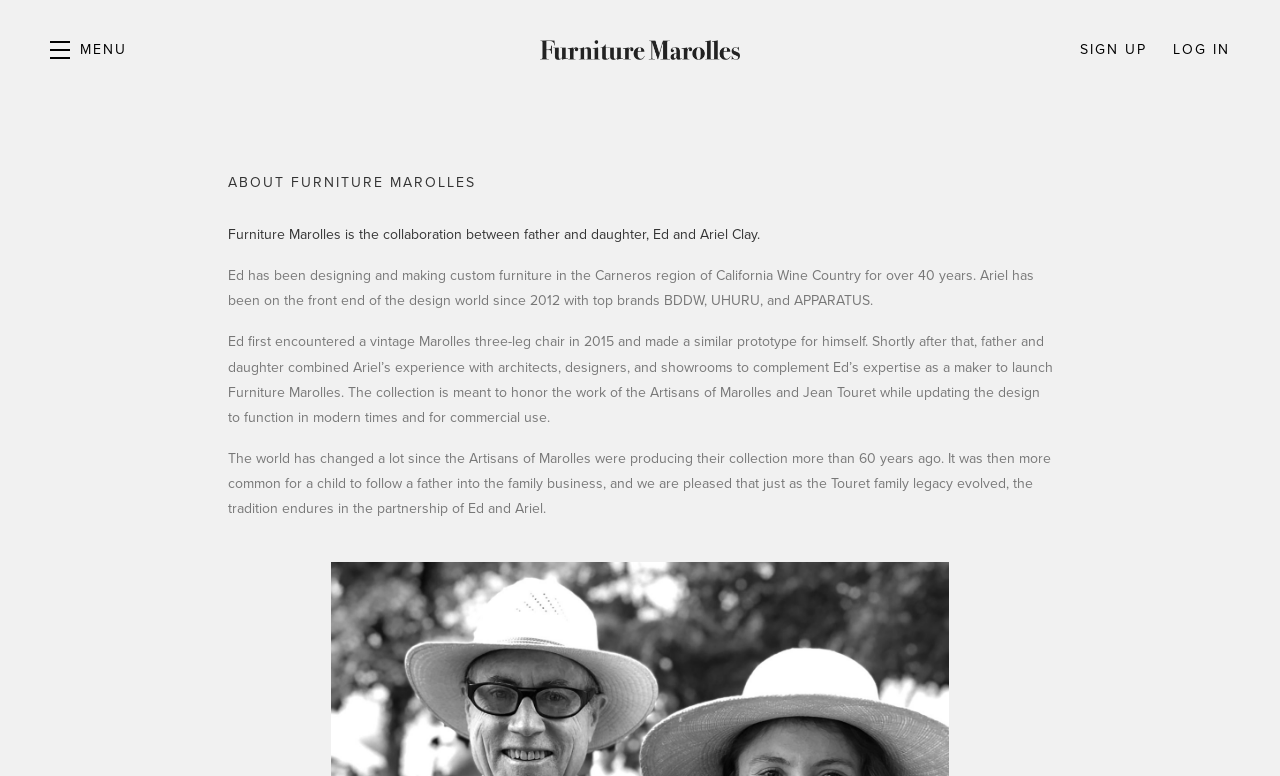Please find the bounding box for the UI component described as follows: "Log In".

[0.916, 0.0, 0.961, 0.129]